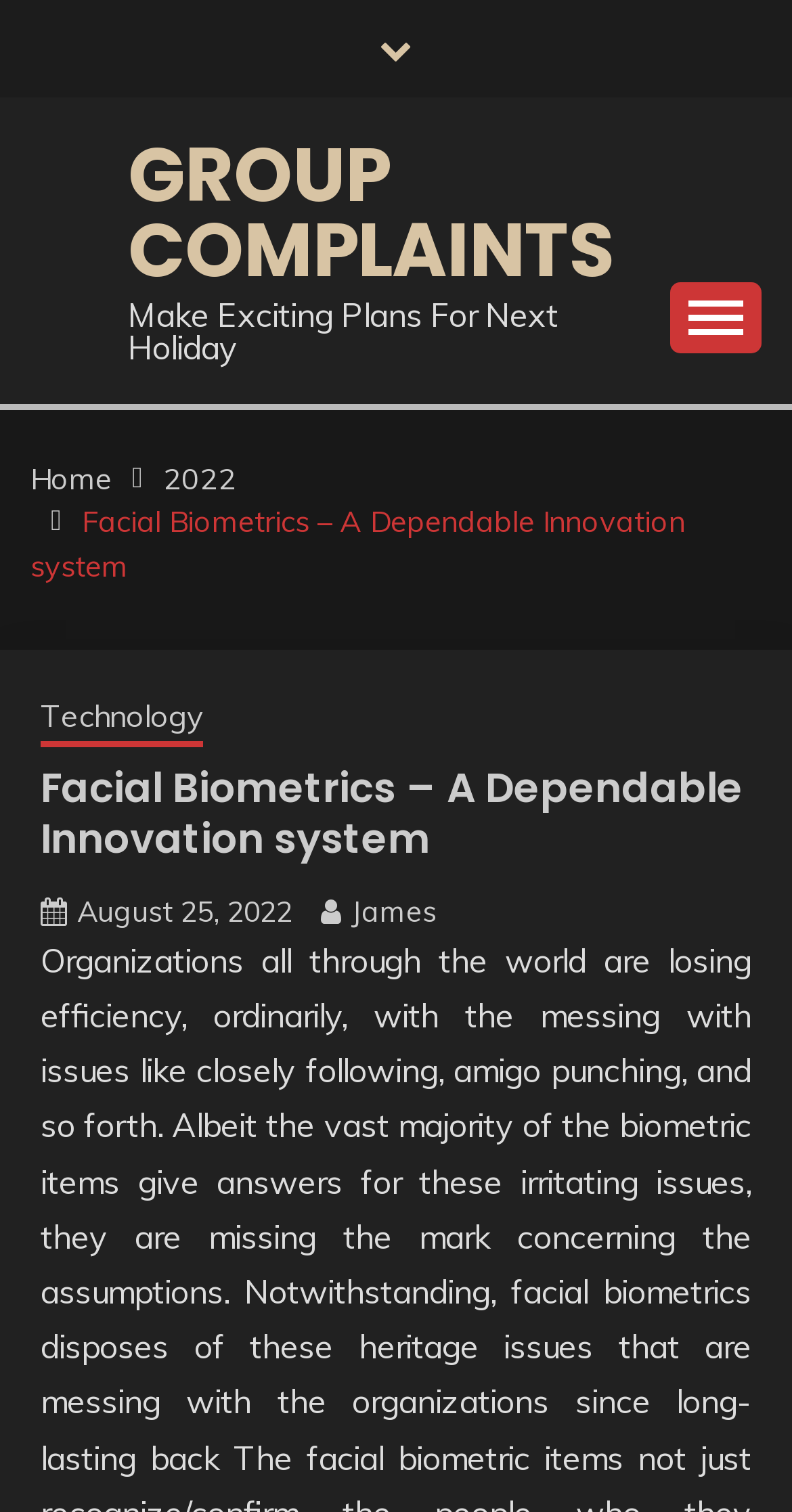Summarize the webpage comprehensively, mentioning all visible components.

The webpage is about Facial Biometrics, with a focus on innovation and technology. At the top, there is a link on the left side, followed by a link to "GROUP COMPLAINTS" on the same line. Below this, there is a static text that reads "Make Exciting Plans For Next Holiday". 

On the right side of the top section, there is an expandable button that controls the primary menu. When expanded, it reveals a navigation section labeled "Breadcrumbs" that contains links to "Home", "2022", "Facial Biometrics – A Dependable Innovation system", "Technology", and "August 25, 2022". The "Facial Biometrics – A Dependable Innovation system" link is also a heading. 

Further down, there is a link to the author "James". At the bottom right corner, there is a link with an icon represented by "\uf176".